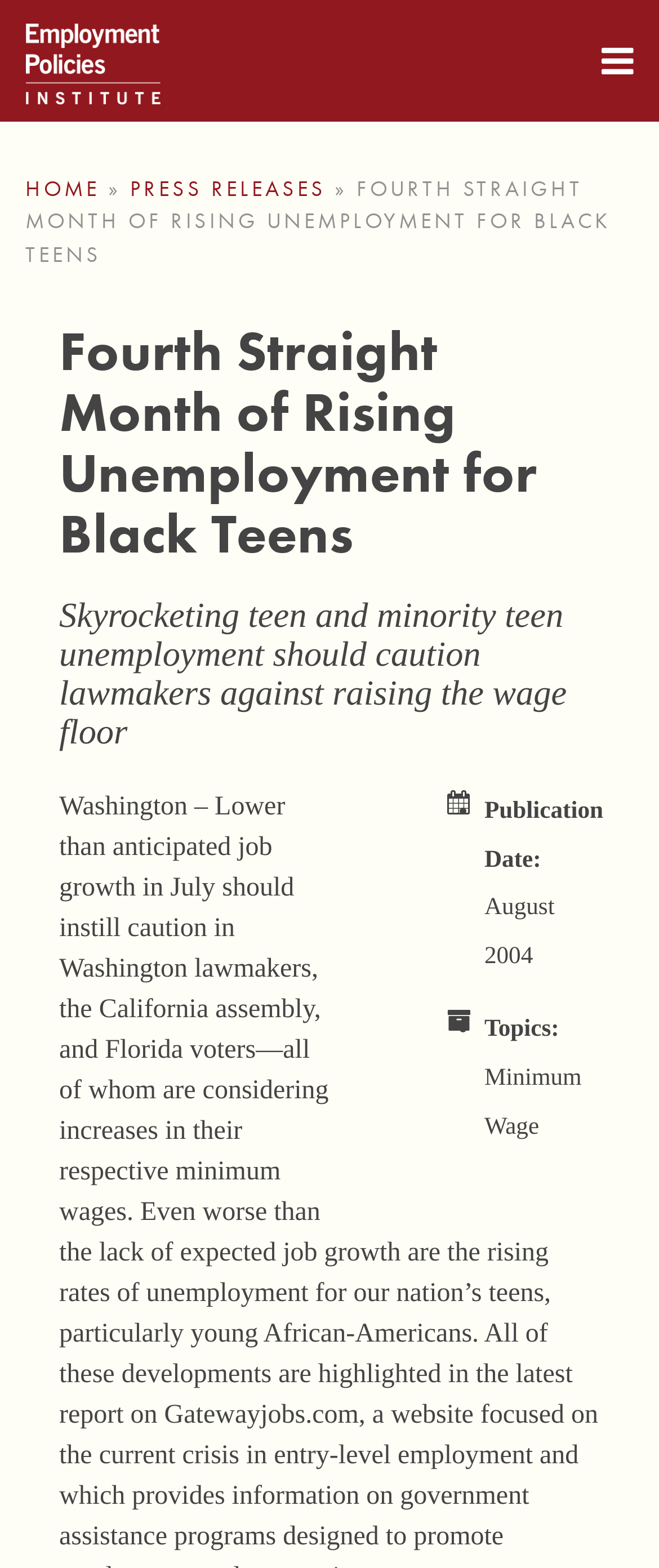What is the name of the institute?
Give a detailed and exhaustive answer to the question.

The name of the institute can be found in the top-left corner of the webpage, where it is written in a large font size and is also a link.